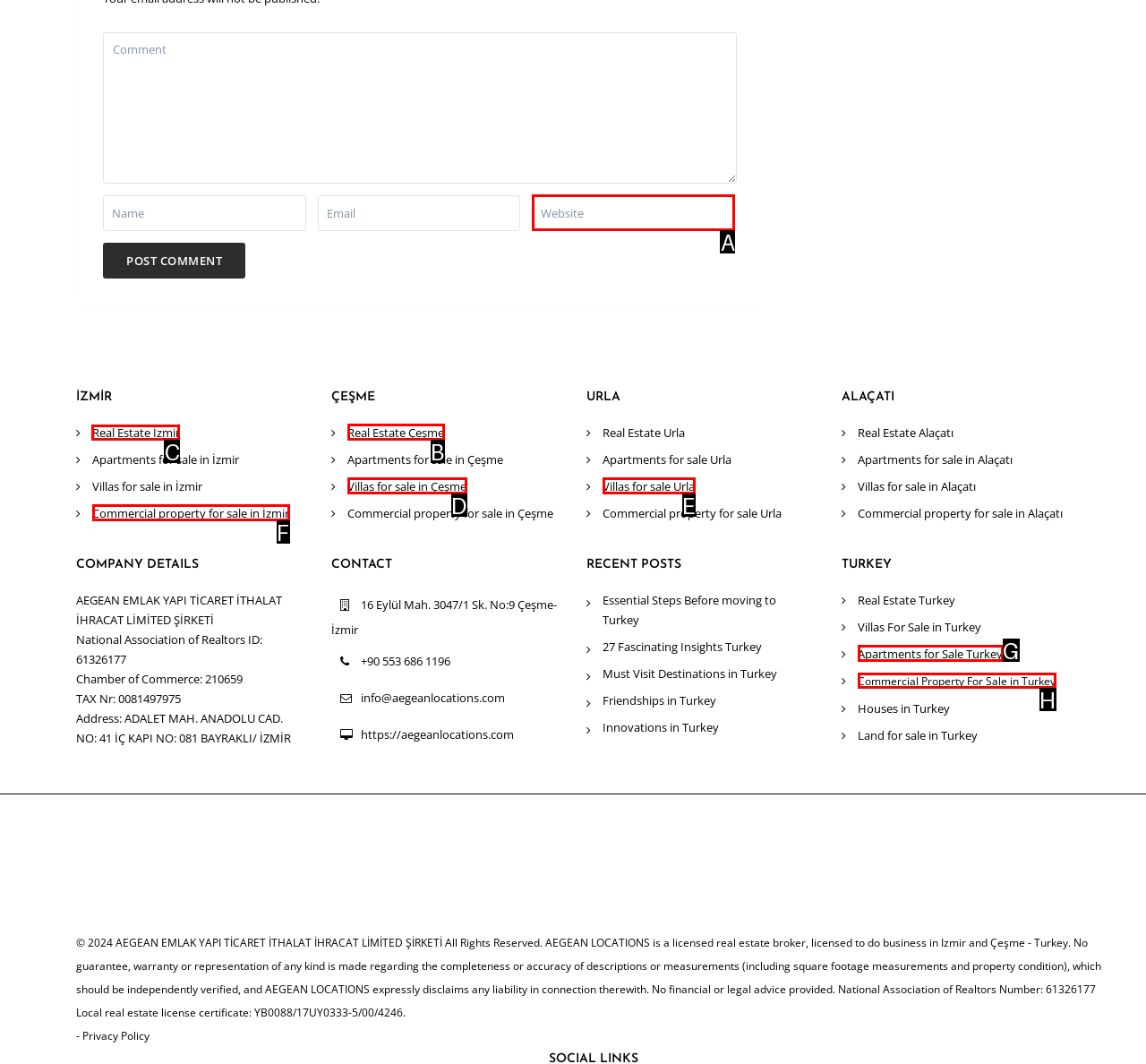For the task "go to home page", which option's letter should you click? Answer with the letter only.

None